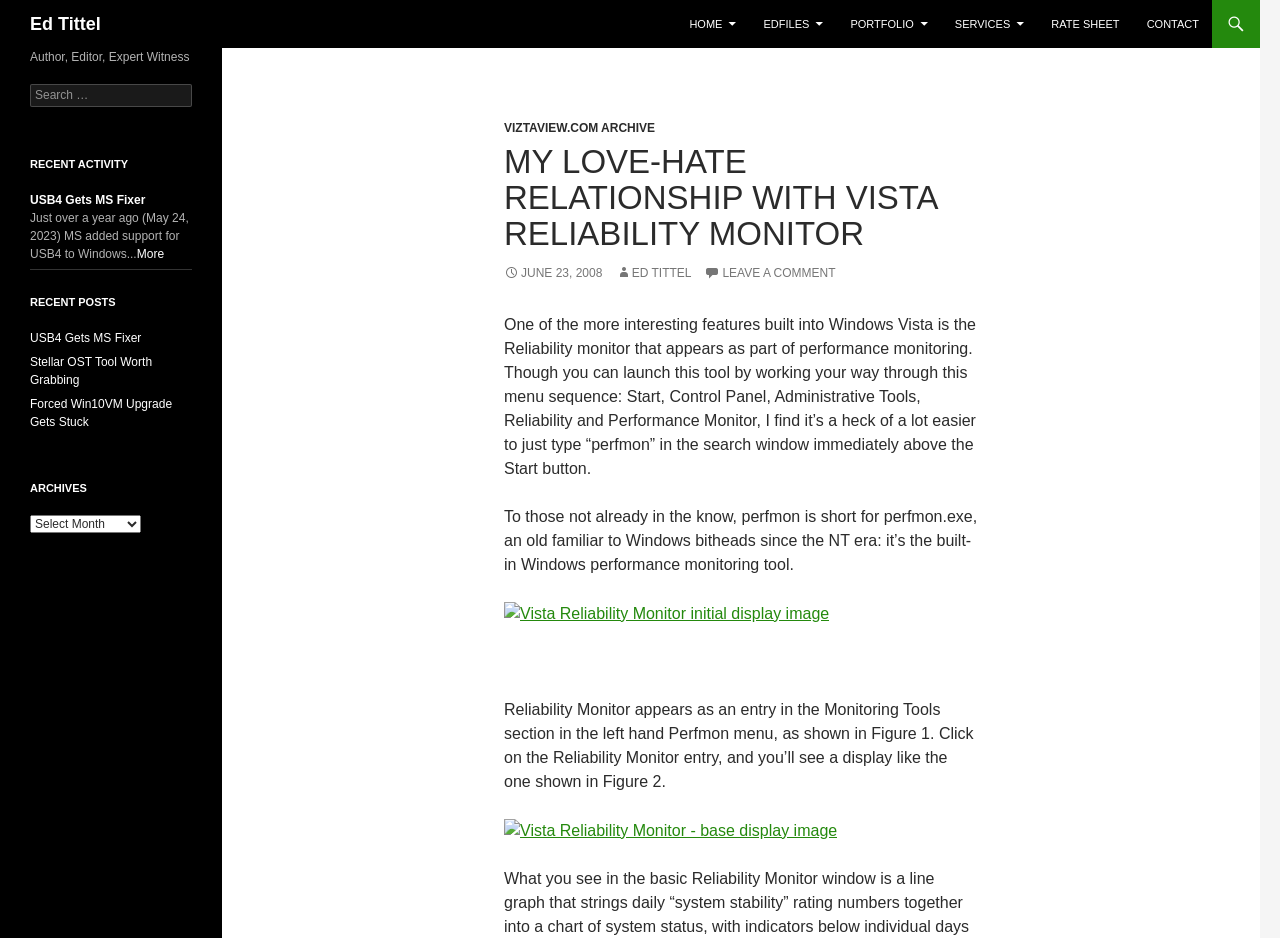What is perfmon short for?
Utilize the information in the image to give a detailed answer to the question.

Perfmon is short for perfmon.exe, which is an old familiar to Windows bitheads since the NT era, as mentioned in the article.